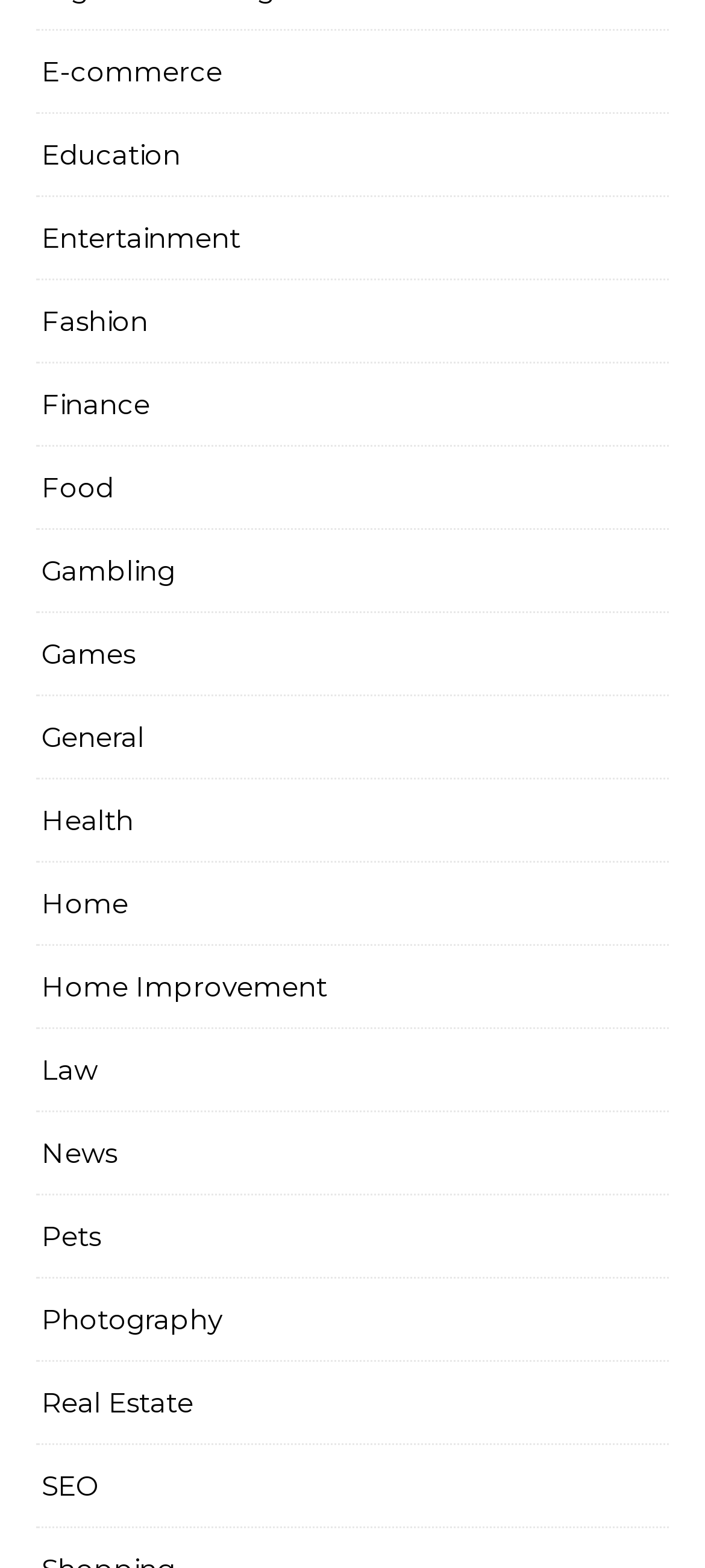Identify the bounding box coordinates of the area you need to click to perform the following instruction: "Check out Photography".

[0.059, 0.816, 0.315, 0.868]